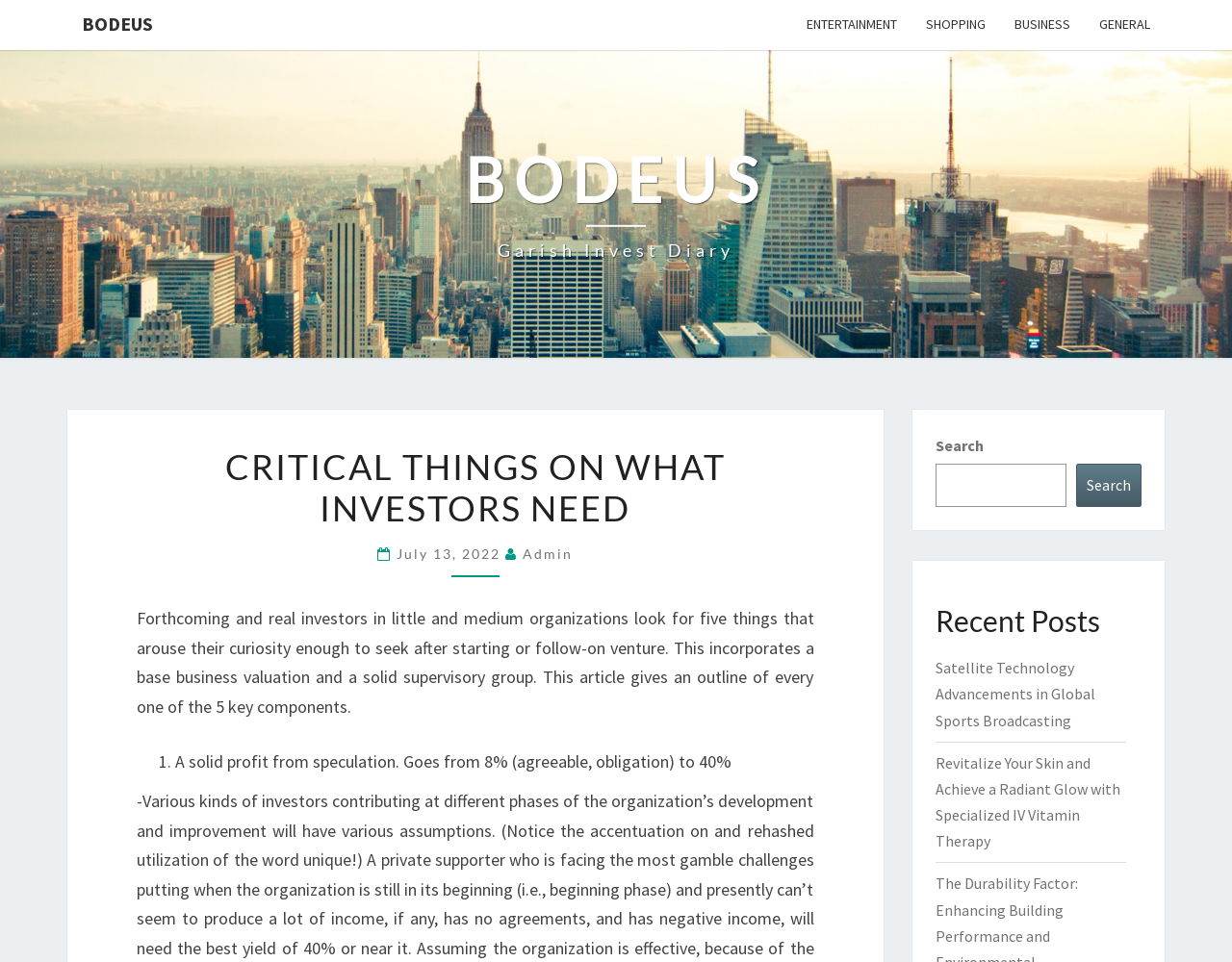Look at the image and write a detailed answer to the question: 
What is the category of the article 'Satellite Technology Advancements in Global Sports Broadcasting'?

The article 'Satellite Technology Advancements in Global Sports Broadcasting' is listed under the 'Recent Posts' section, and it does not seem to fit into the categories of 'ENTERTAINMENT', 'SHOPPING', or 'BUSINESS'. Therefore, it is likely categorized as 'GENERAL'.